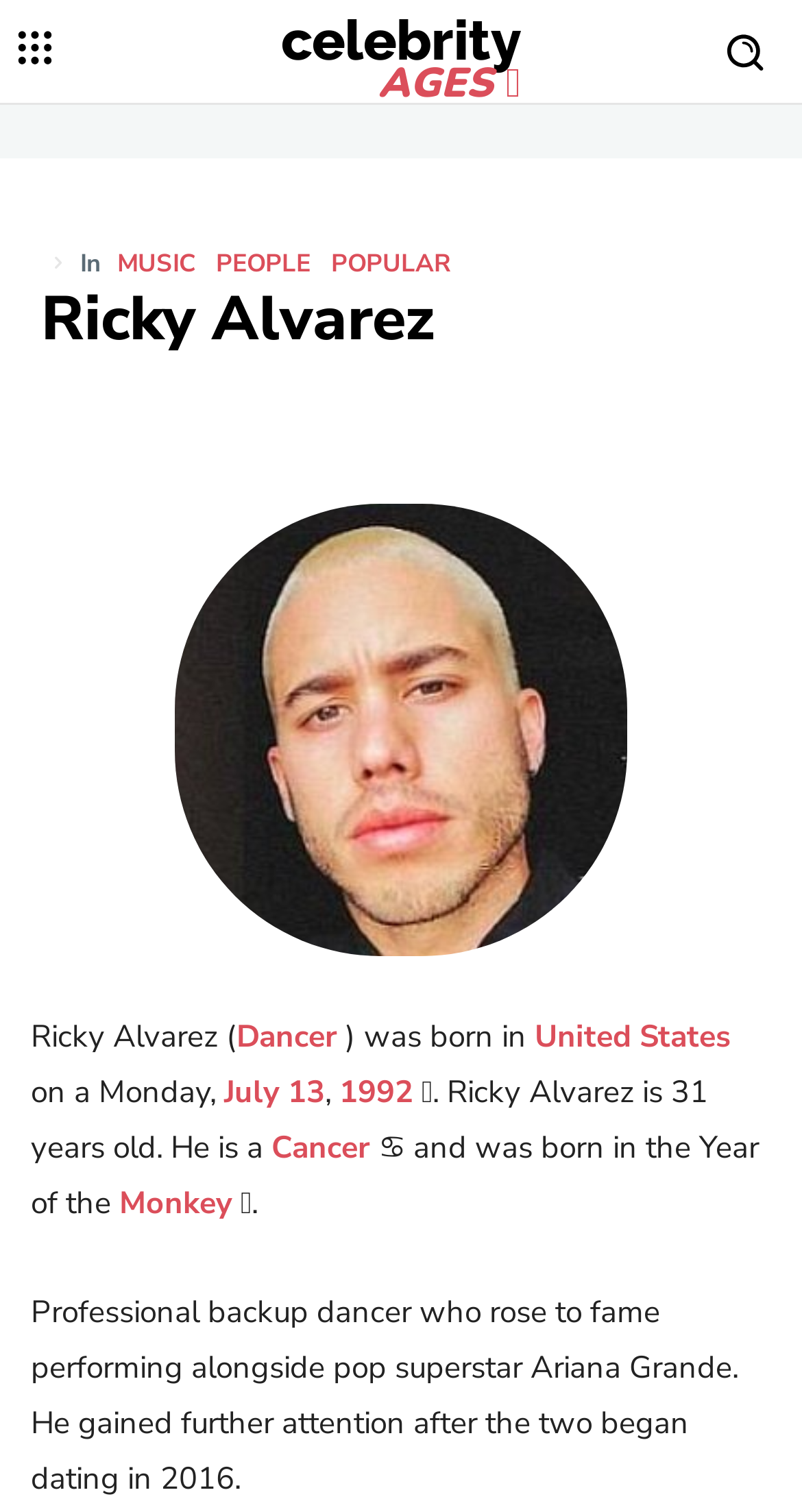What is Ricky Alvarez's zodiac sign?
Look at the webpage screenshot and answer the question with a detailed explanation.

I found this information by looking at the text that describes Ricky Alvarez's zodiac sign, which states 'He is a Cancer ♋ and was born in the Year of the Monkey 🐒'.